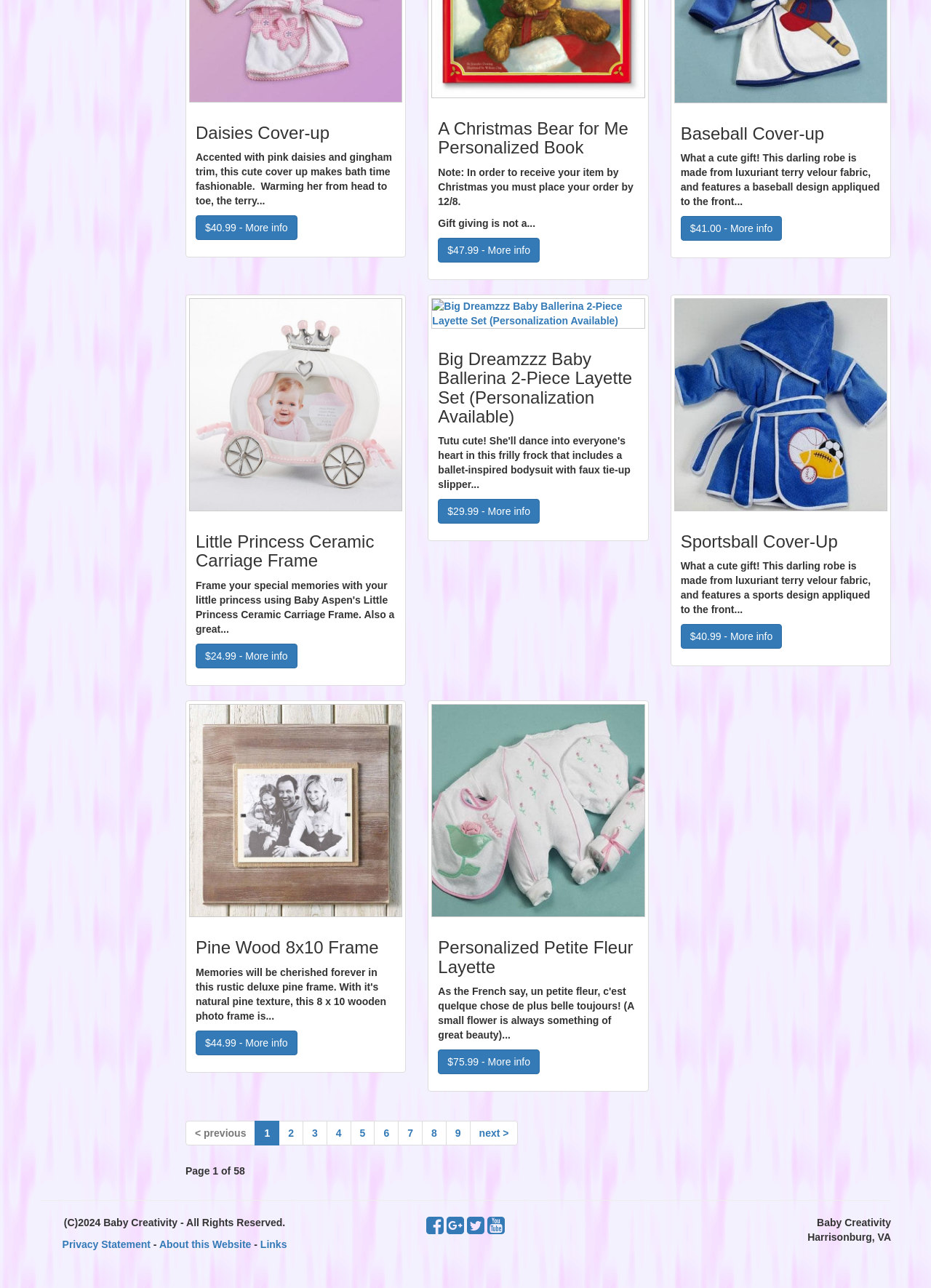Please find the bounding box for the UI component described as follows: "About this Website".

[0.171, 0.962, 0.273, 0.971]